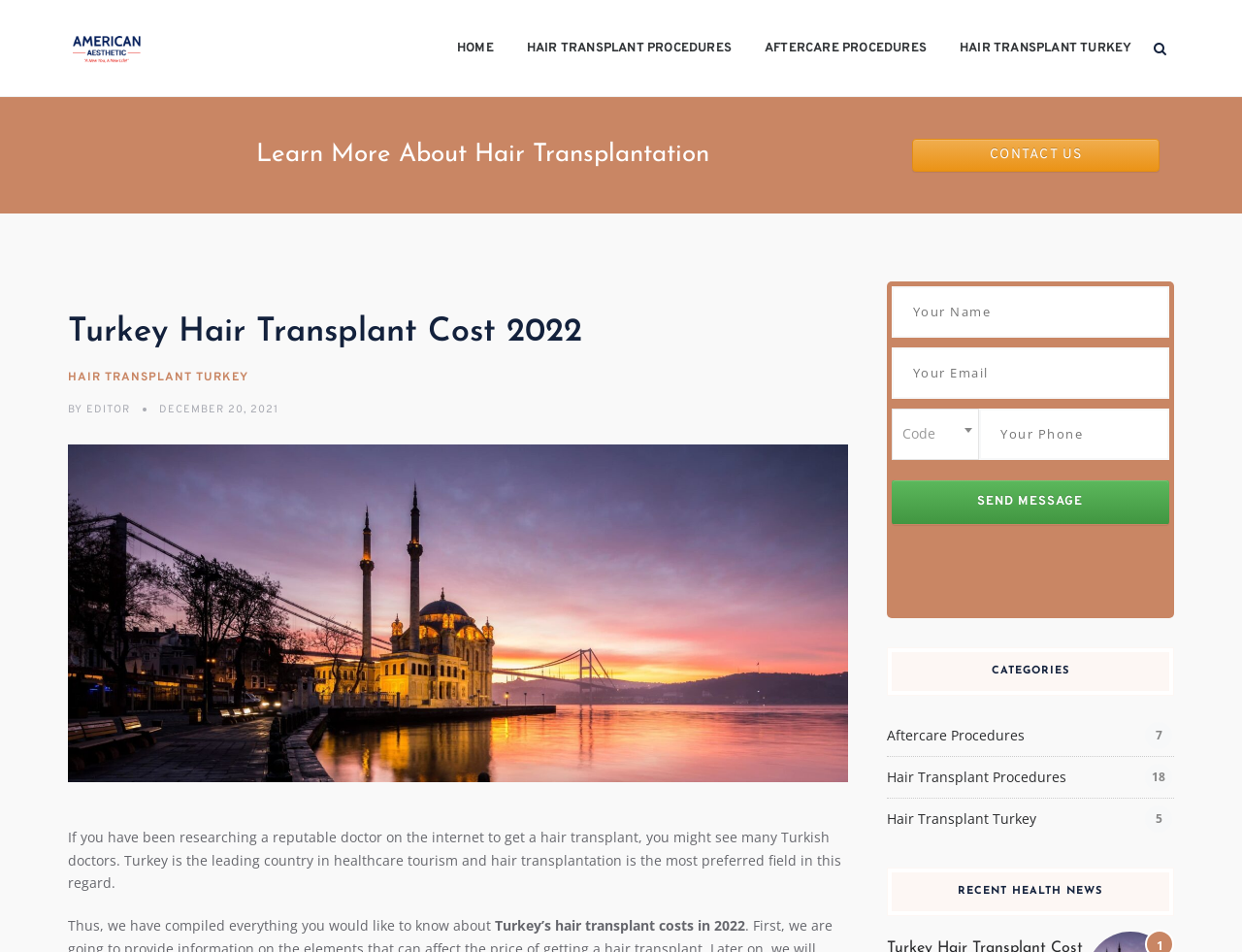What is the main topic of this webpage?
Using the image as a reference, give an elaborate response to the question.

Based on the webpage content, especially the heading 'Turkey Hair Transplant Cost 2022' and the text 'If you have been researching a reputable doctor on the internet to get a hair transplant, you might see many Turkish doctors.', it is clear that the main topic of this webpage is hair transplant.